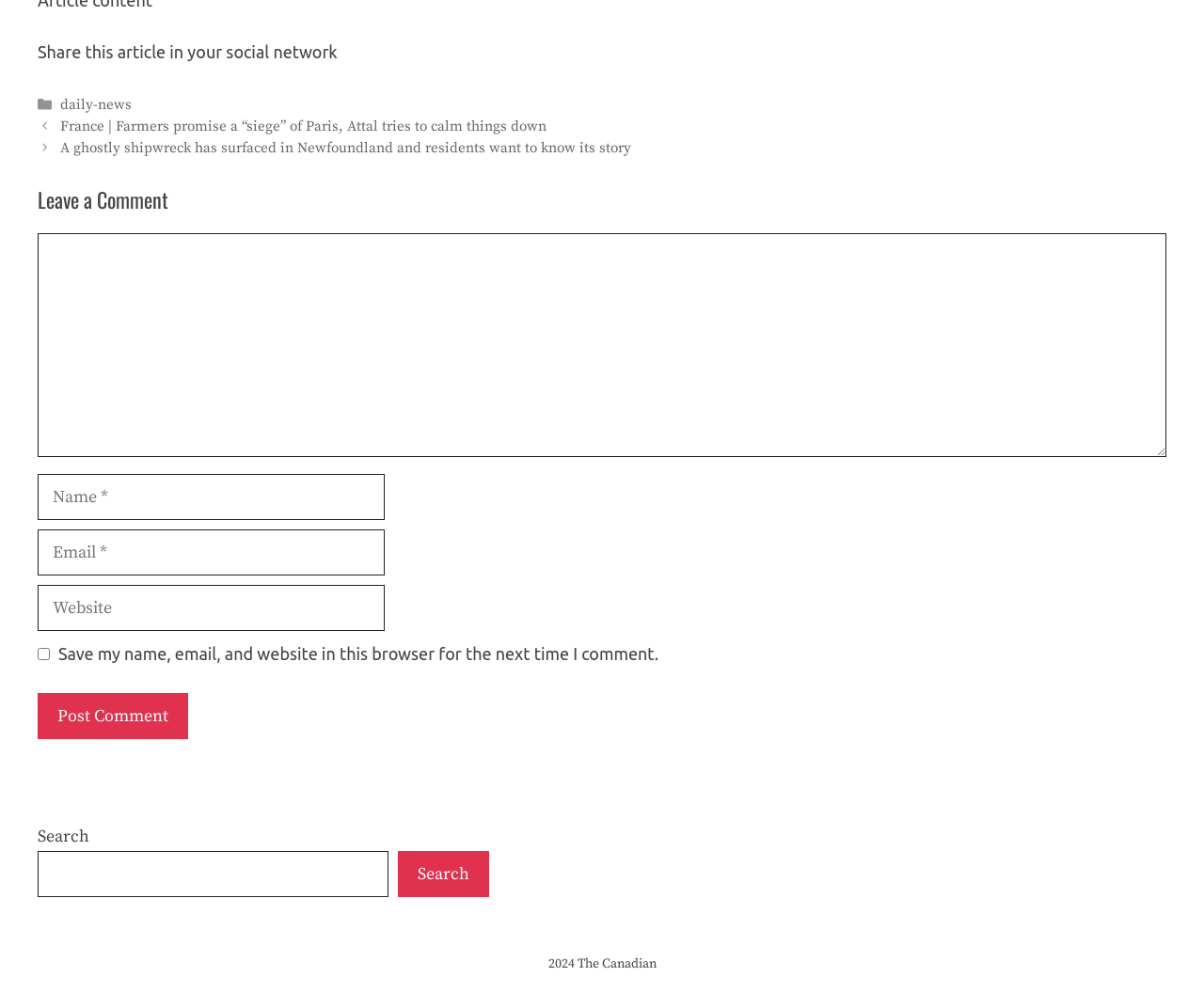Given the element description daily-news, identify the bounding box coordinates for the UI element on the webpage screenshot. The format should be (top-left x, top-left y, bottom-right x, bottom-right y), with values between 0 and 1.

[0.05, 0.097, 0.11, 0.115]